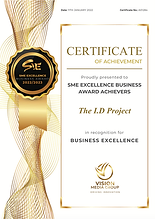With reference to the screenshot, provide a detailed response to the question below:
What is the significance of the gold accents on the certificate?

The caption notes that the design includes elegant gold accents, which suggests that the gold accents are used to add an element of elegance to the certificate's design, underscoring the significance of the award.